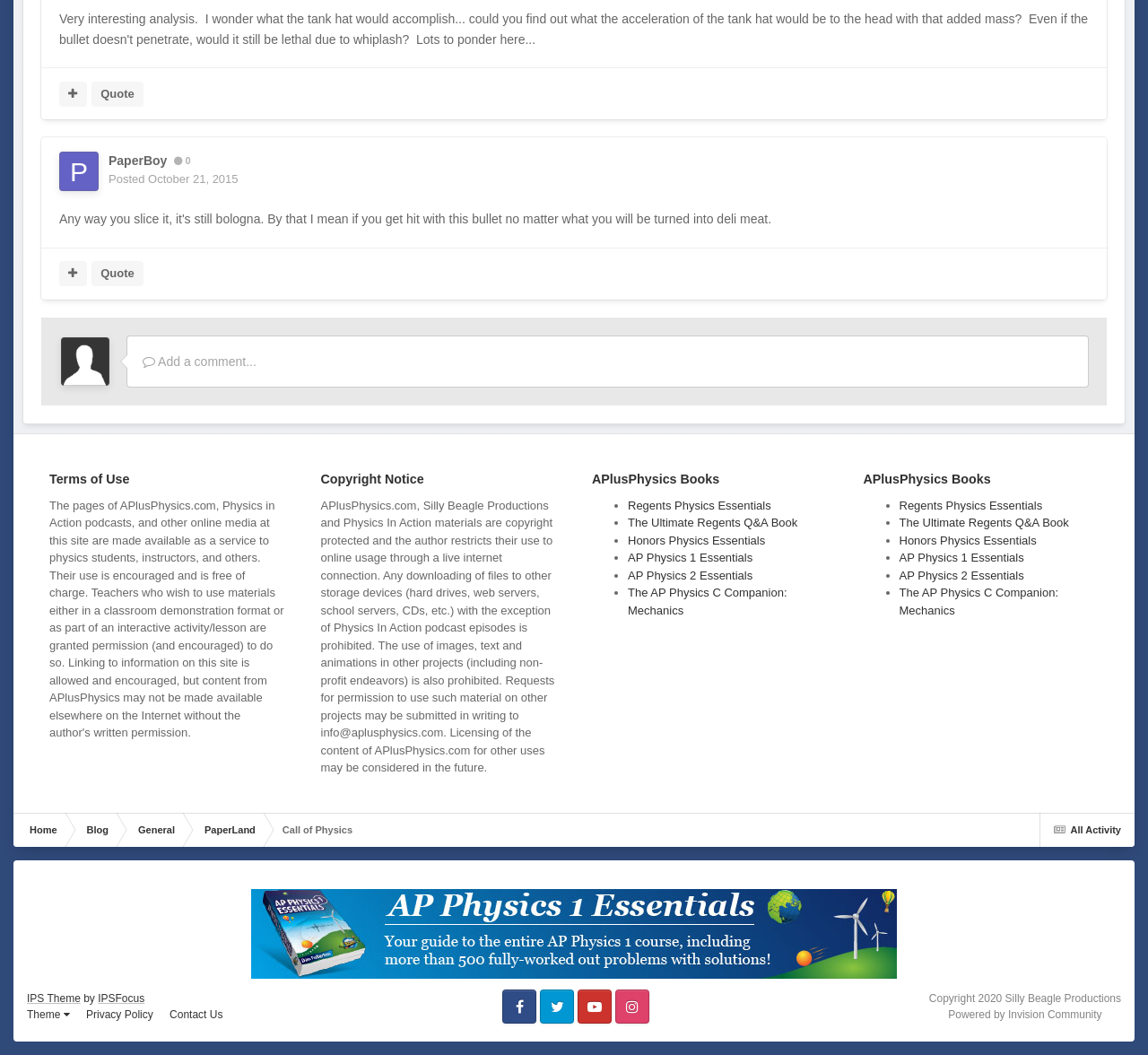Please identify the bounding box coordinates of the area that needs to be clicked to fulfill the following instruction: "Add a comment."

[0.115, 0.323, 0.944, 0.362]